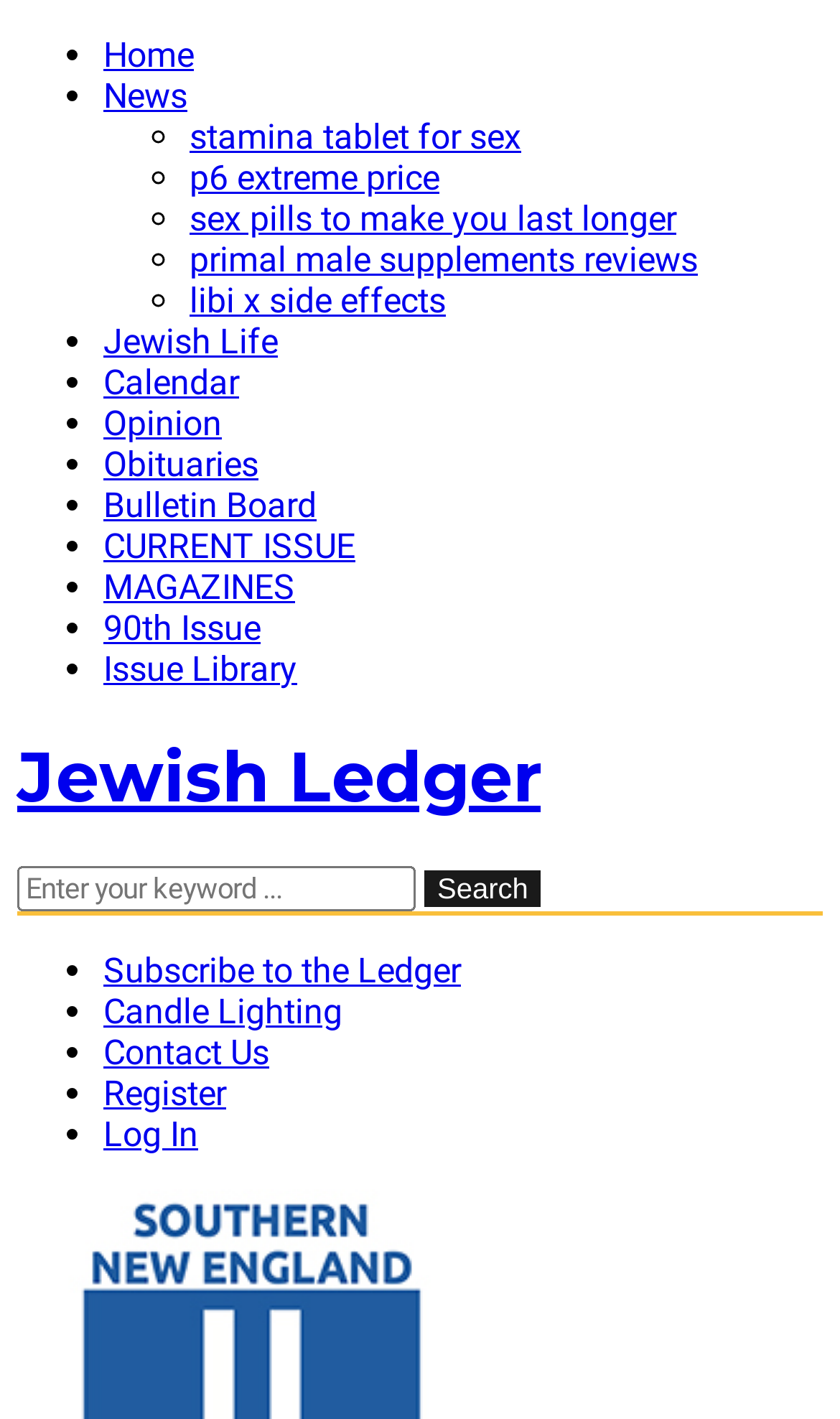What is the function of the button next to the textbox?
Please answer the question with a single word or phrase, referencing the image.

Search